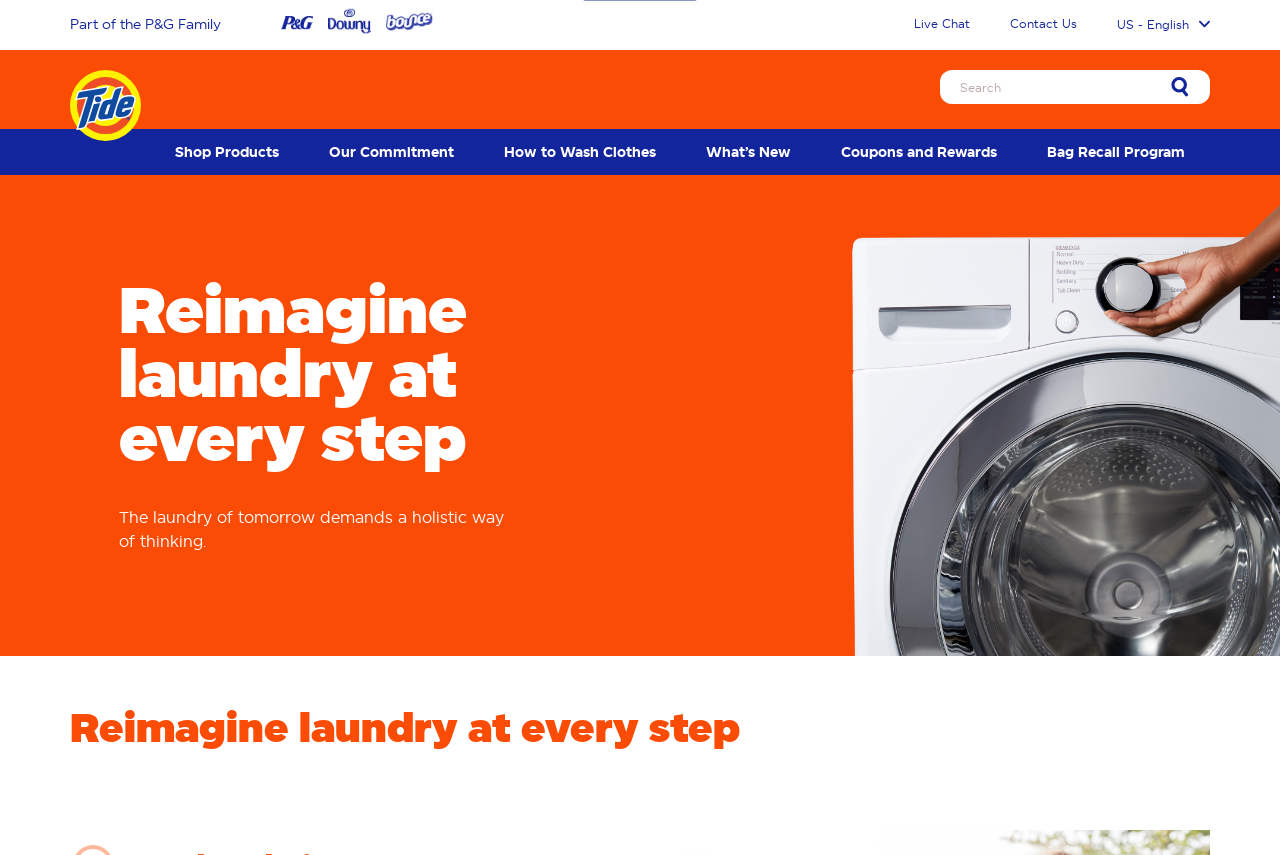Respond concisely with one word or phrase to the following query:
How many icons are displayed at the top of the webpage?

3